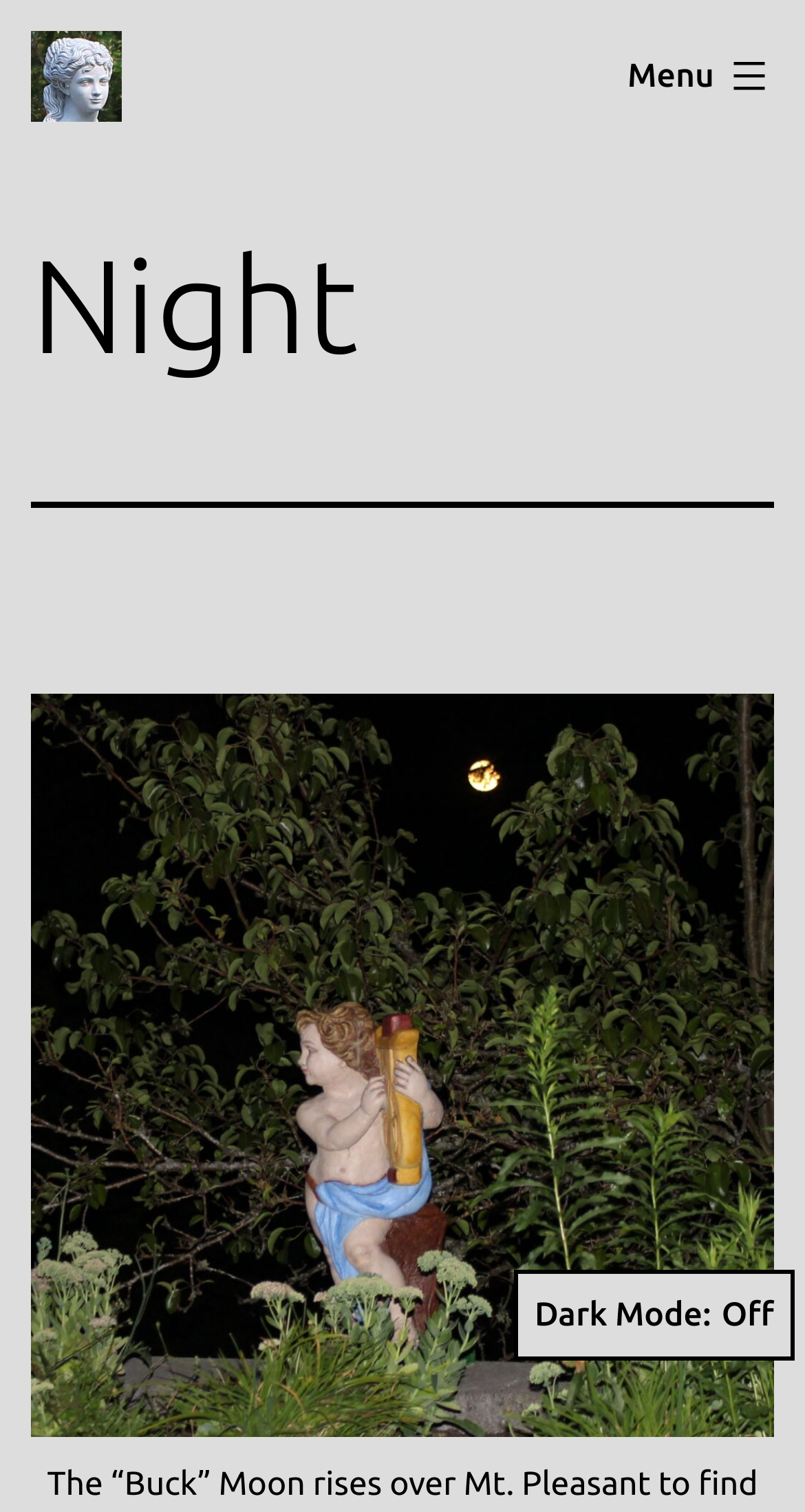Provide a short, one-word or phrase answer to the question below:
What is the text of the heading element?

Night